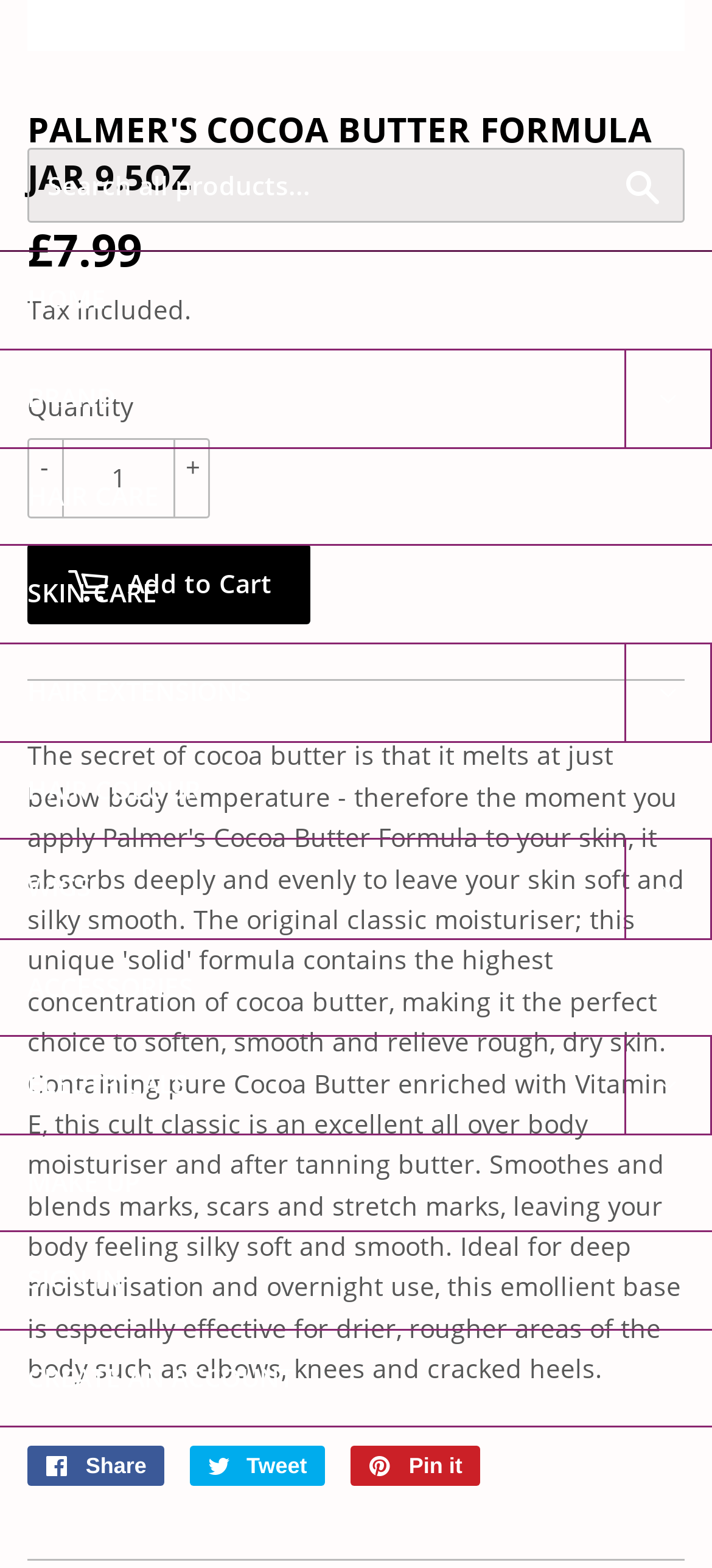What is the name of the product being displayed? Look at the image and give a one-word or short phrase answer.

Palmer's Cocoa Butter Formula Jar